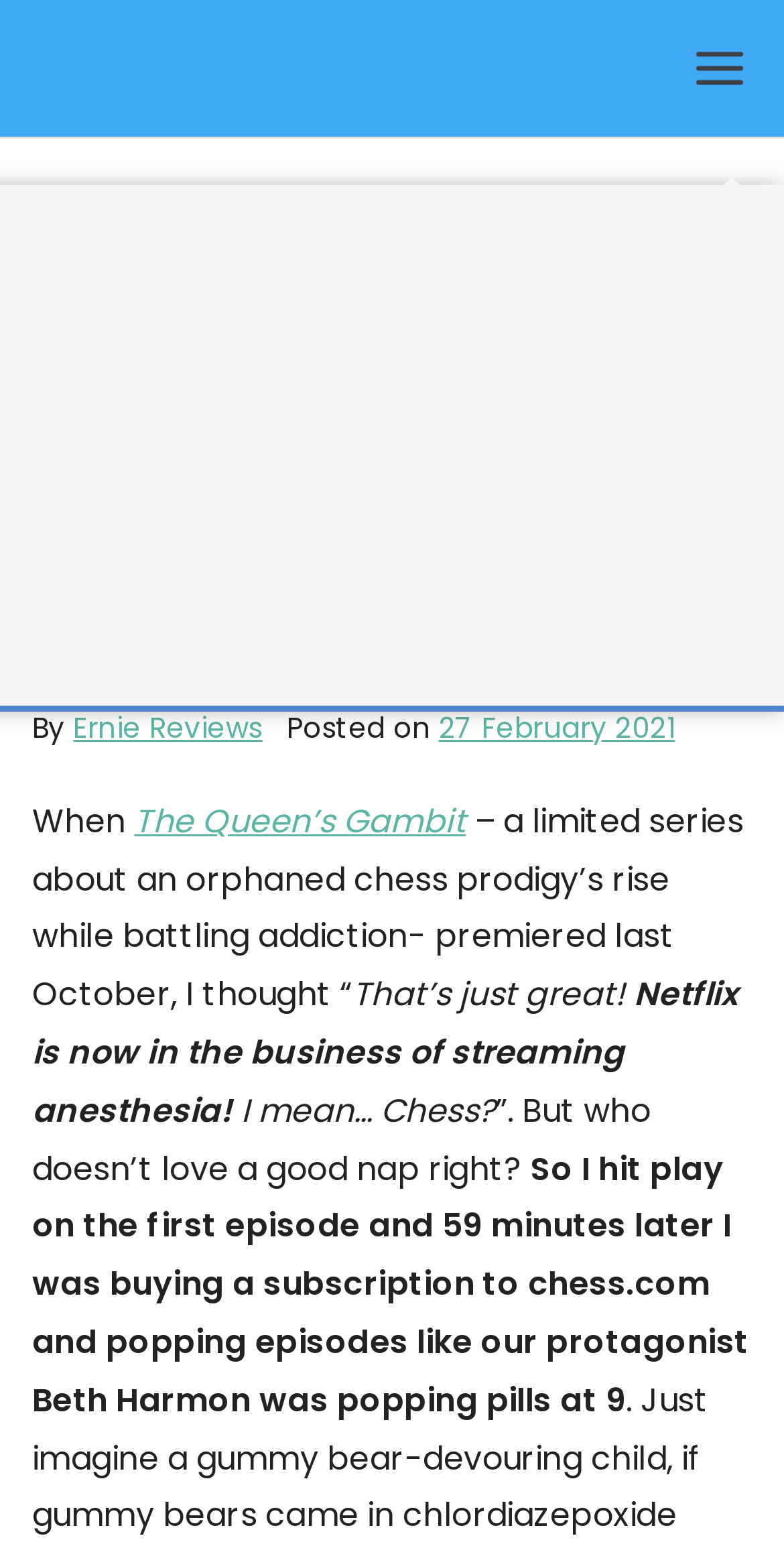Respond to the following question with a brief word or phrase:
What is the name of the website where the review is published?

La Doble Tracción